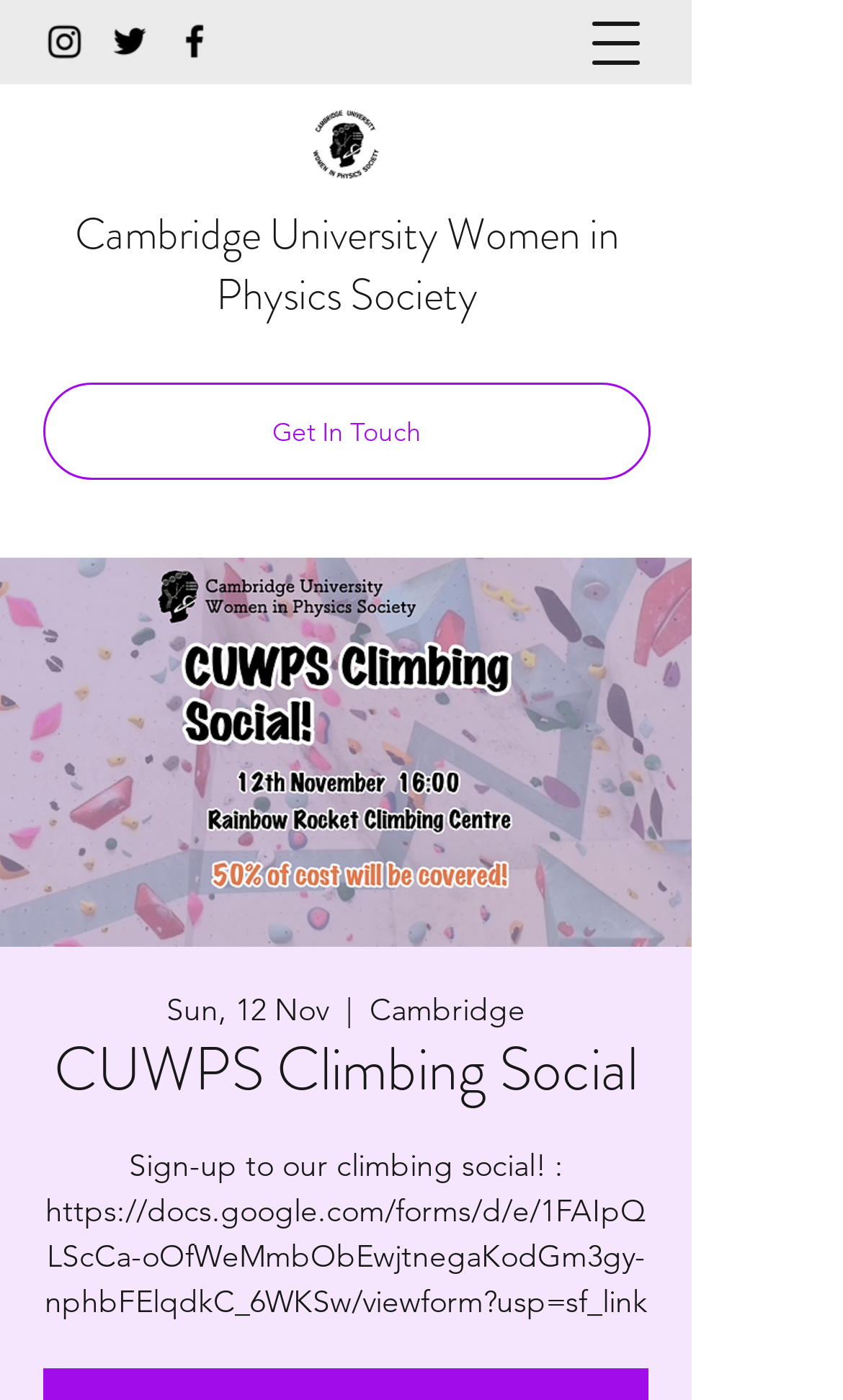Provide a brief response to the question below using a single word or phrase: 
How many social media platforms are listed in the 'Social Bar'?

3